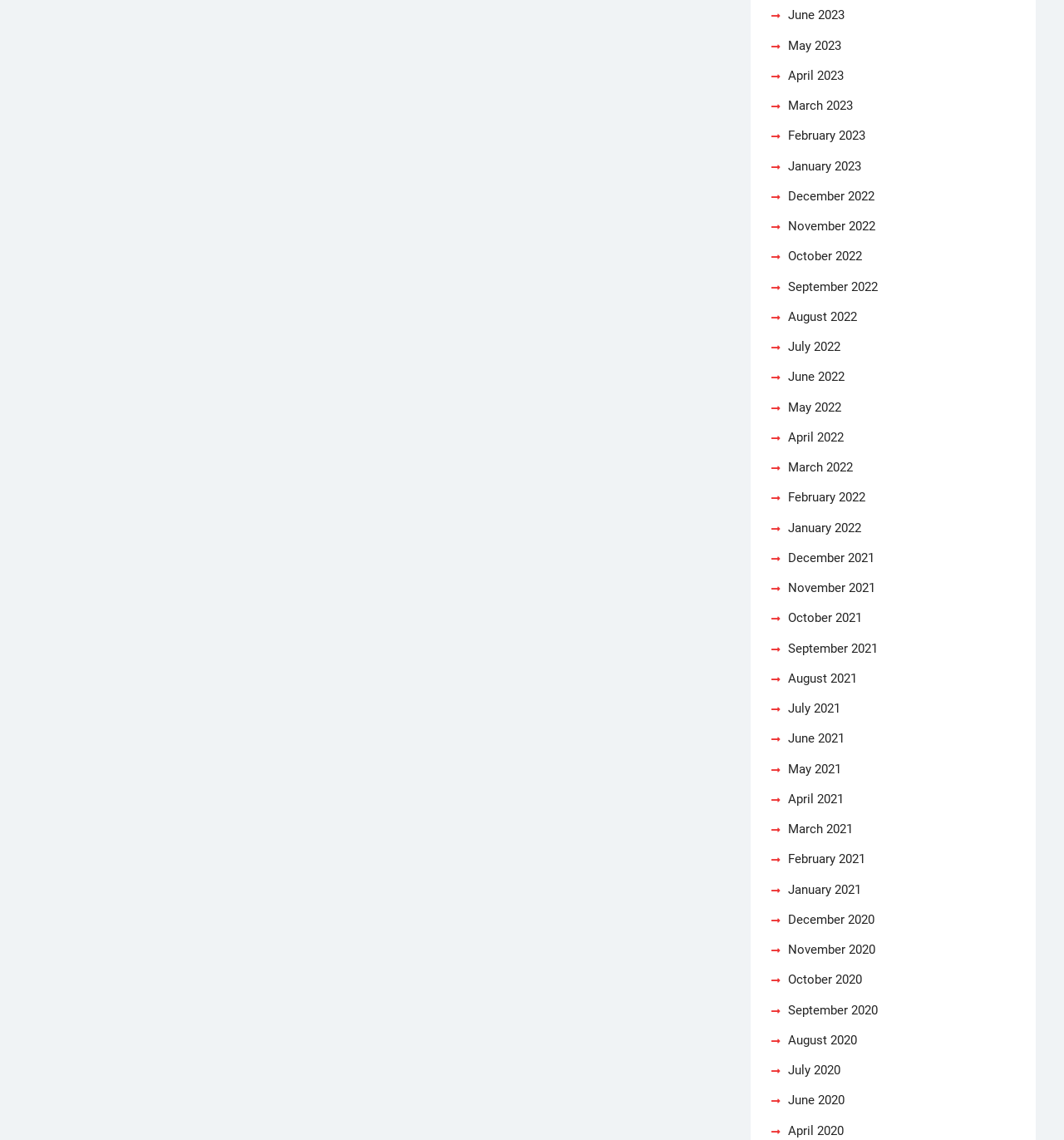Locate the bounding box coordinates of the clickable region to complete the following instruction: "View June 2023."

[0.741, 0.004, 0.794, 0.023]